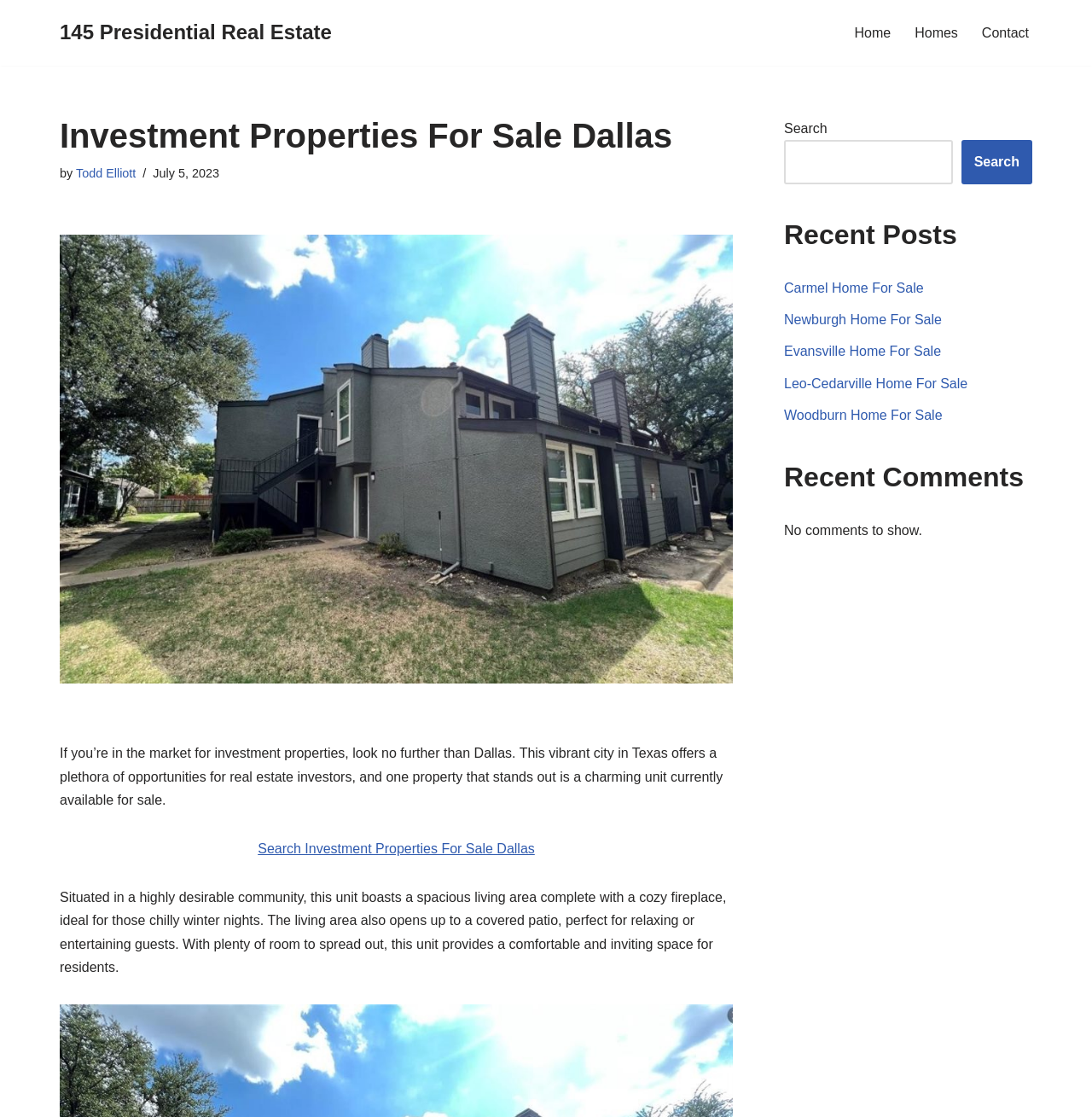Identify the coordinates of the bounding box for the element that must be clicked to accomplish the instruction: "Click the button to share via Facebook".

None